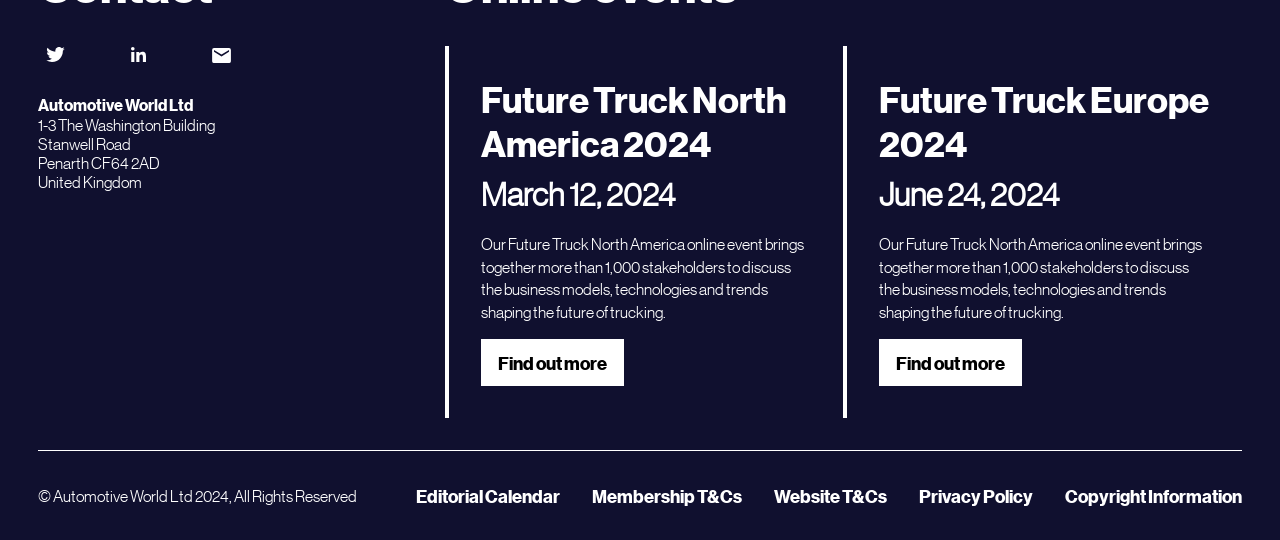Answer the question using only one word or a concise phrase: What is the company name?

Automotive World Ltd